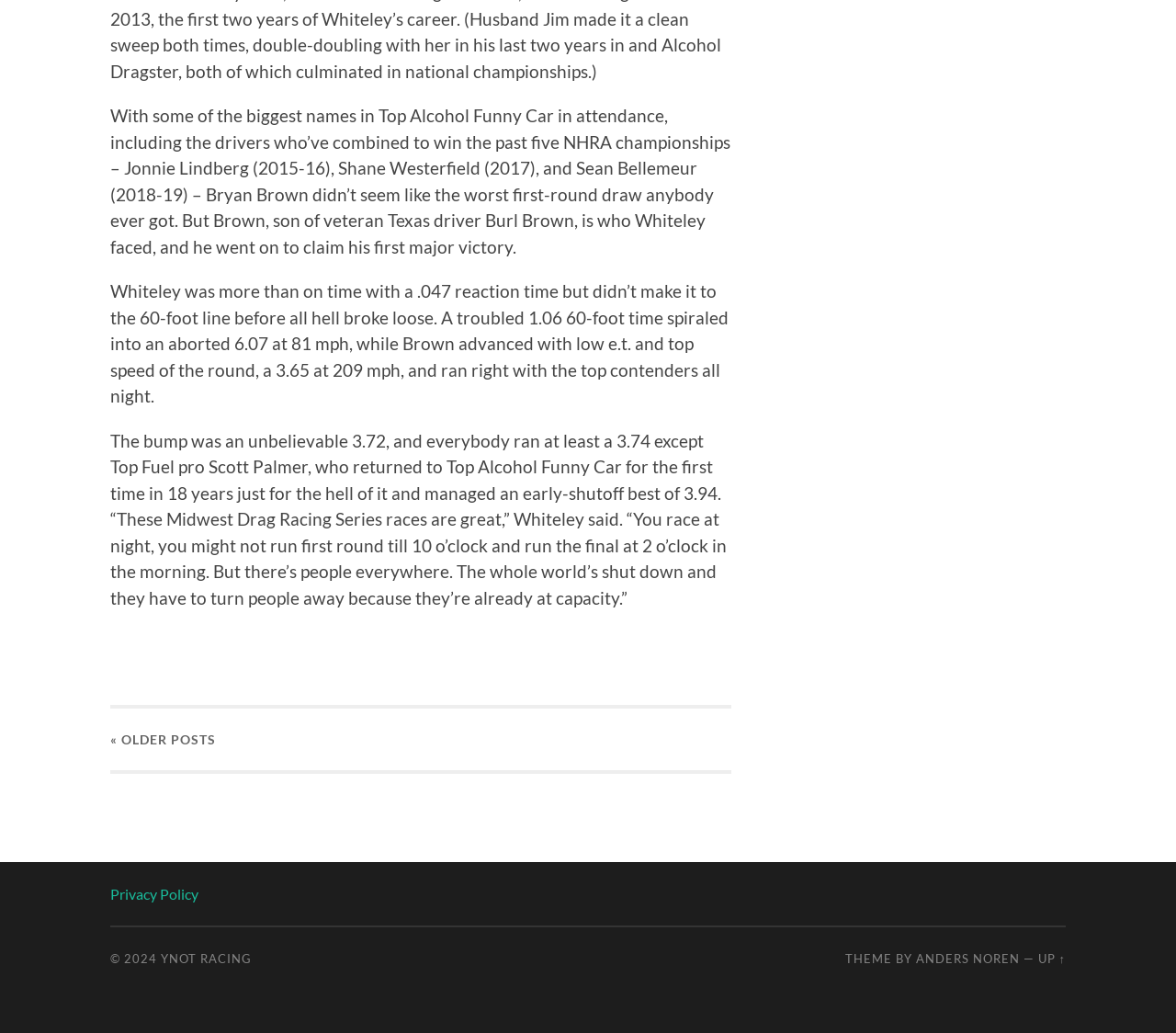Analyze the image and deliver a detailed answer to the question: How many NHRA championships did the drivers combine to win?

The text states that the drivers who’ve combined to win the past five NHRA championships were in attendance, including Jonnie Lindberg, Shane Westerfield, and Sean Bellemeur.